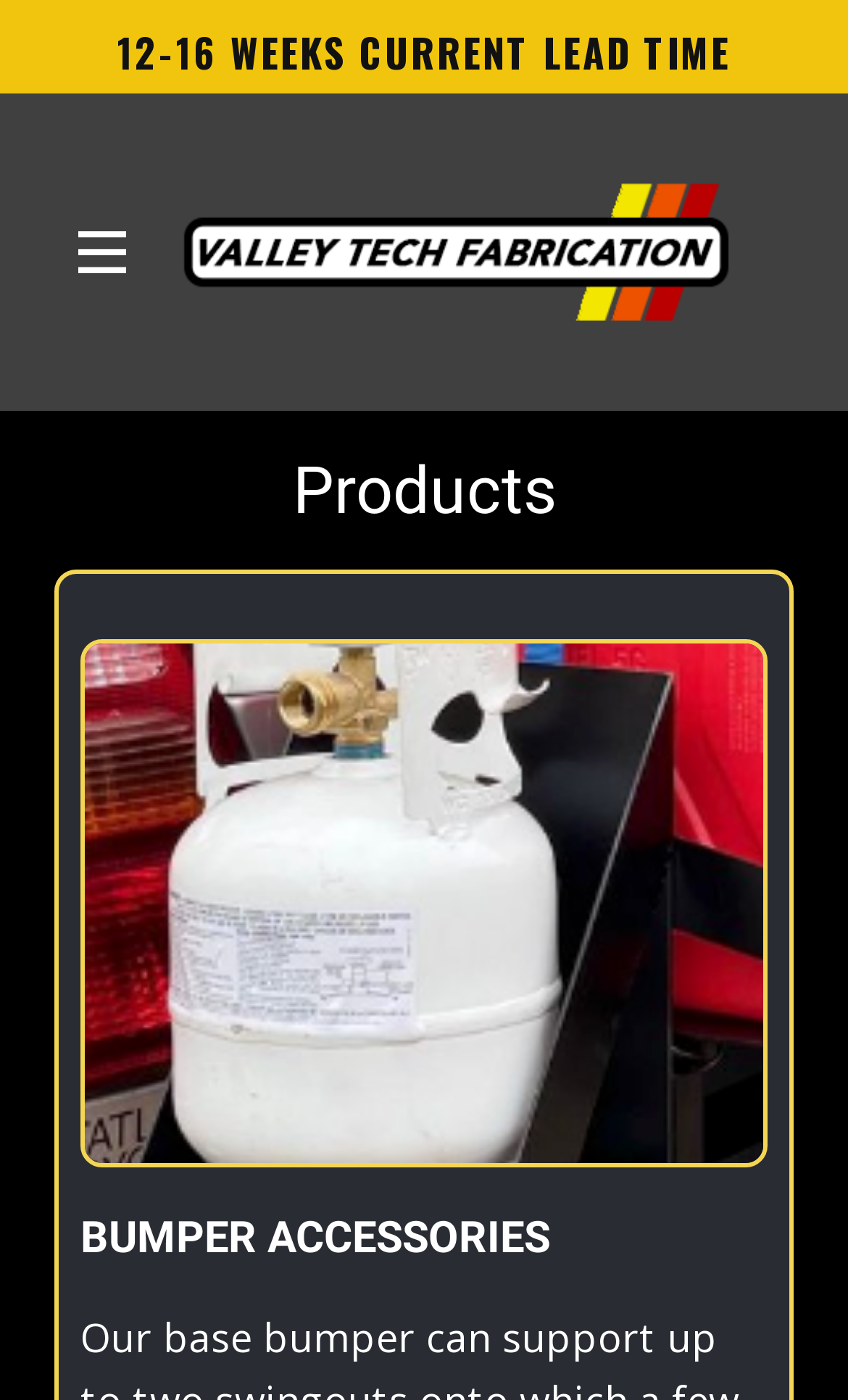Generate a thorough description of the webpage.

The webpage appears to be a product page for Valley Tech Fabrication LLC, specializing in off-road modular front and rear bumpers and rock rails for the Toyota Landcruiser 100 series platform. 

At the top of the page, there is a notice stating "12-16 WEEKS CURRENT LEAD TIME". Below this notice, there is a navigation link to the "Home" page, accompanied by an image. To the left of the "Home" link, there is another link with an image, but its purpose is unclear.

The main content of the page is divided into two sections. The first section is headed by a "Products" title, which is centered on the page. The second section is headed by "BUMPER ACCESSORIES", located near the bottom of the page.